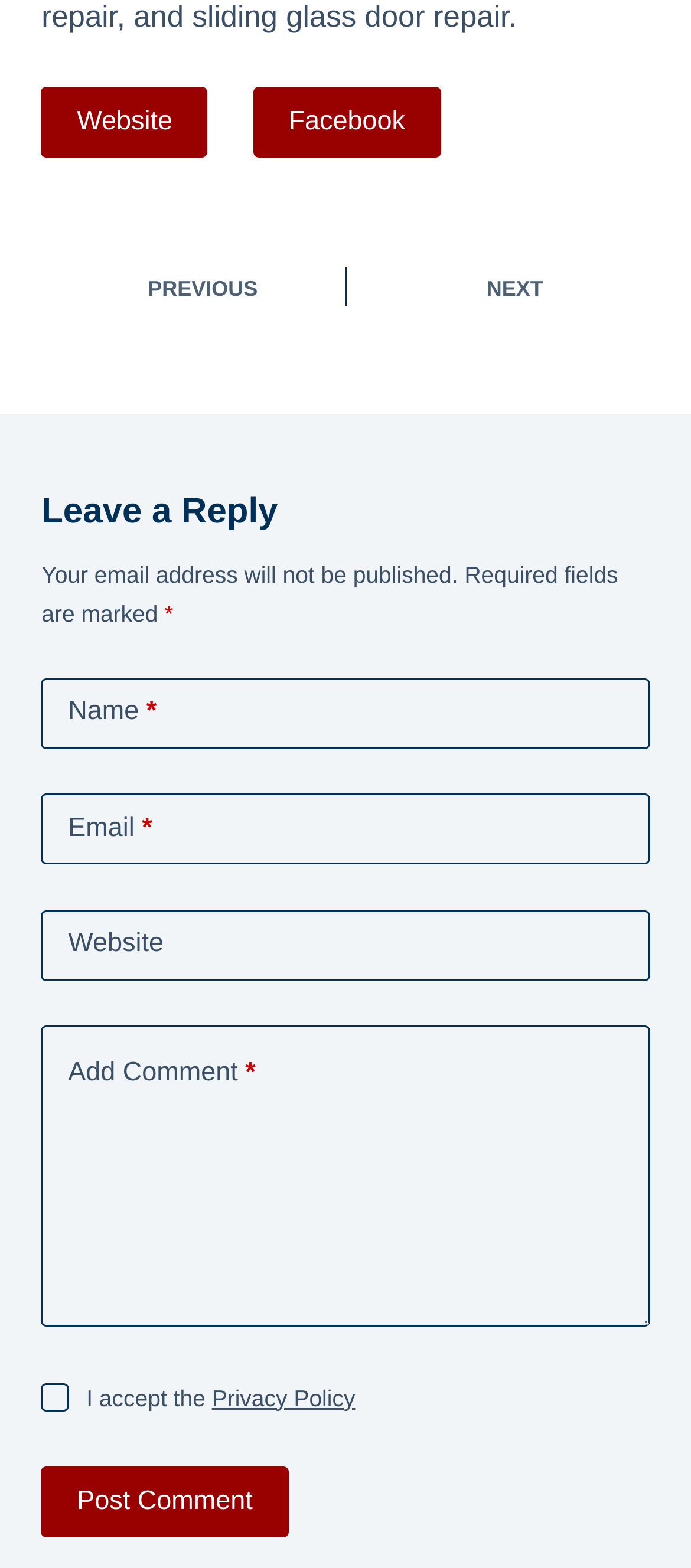What is the label of the button at the bottom?
Answer the question with as much detail as you can, using the image as a reference.

I found a button at the bottom of the page with a label 'Post Comment', which indicates that its purpose is to post a comment.